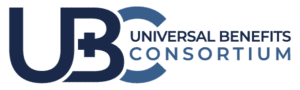Explain the content of the image in detail.

The image features the logo of the Universal Benefits Consortium (UBC), a prominent organization that focuses on providing comprehensive pharmacy benefits management. The logo incorporates the letters "UBC" in a bold, modern font, highlighted by a medical cross symbol, which emphasizes the organization’s commitment to healthcare. Below the main letters, the full name, "UNIVERSAL BENEFITS CONSORTIUM," is presented in a clear, professional style. This visual representation conveys a strong message of trust and reliability in managing healthcare benefits and prescription services for various stakeholders.